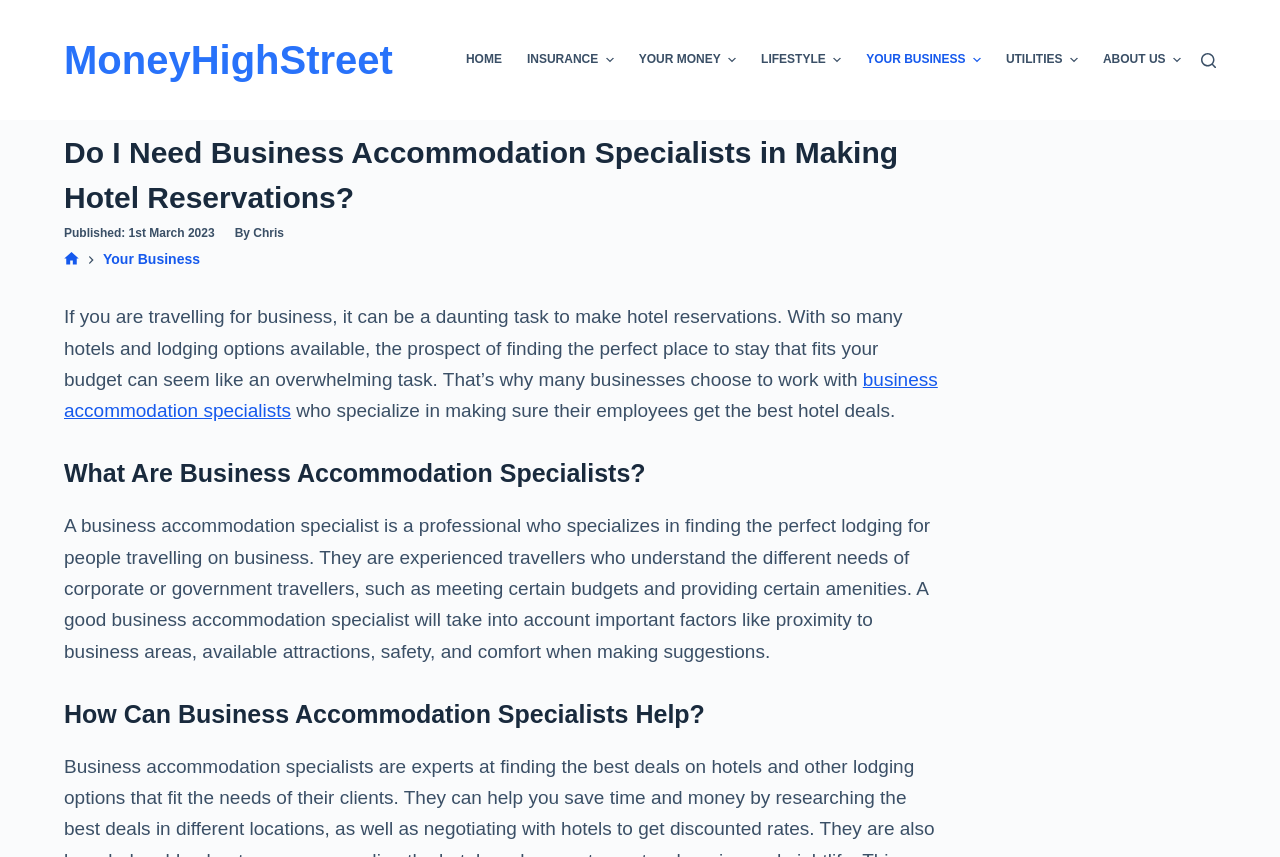Locate the bounding box coordinates of the area where you should click to accomplish the instruction: "Learn more about the author 'Chris'".

[0.198, 0.264, 0.222, 0.28]